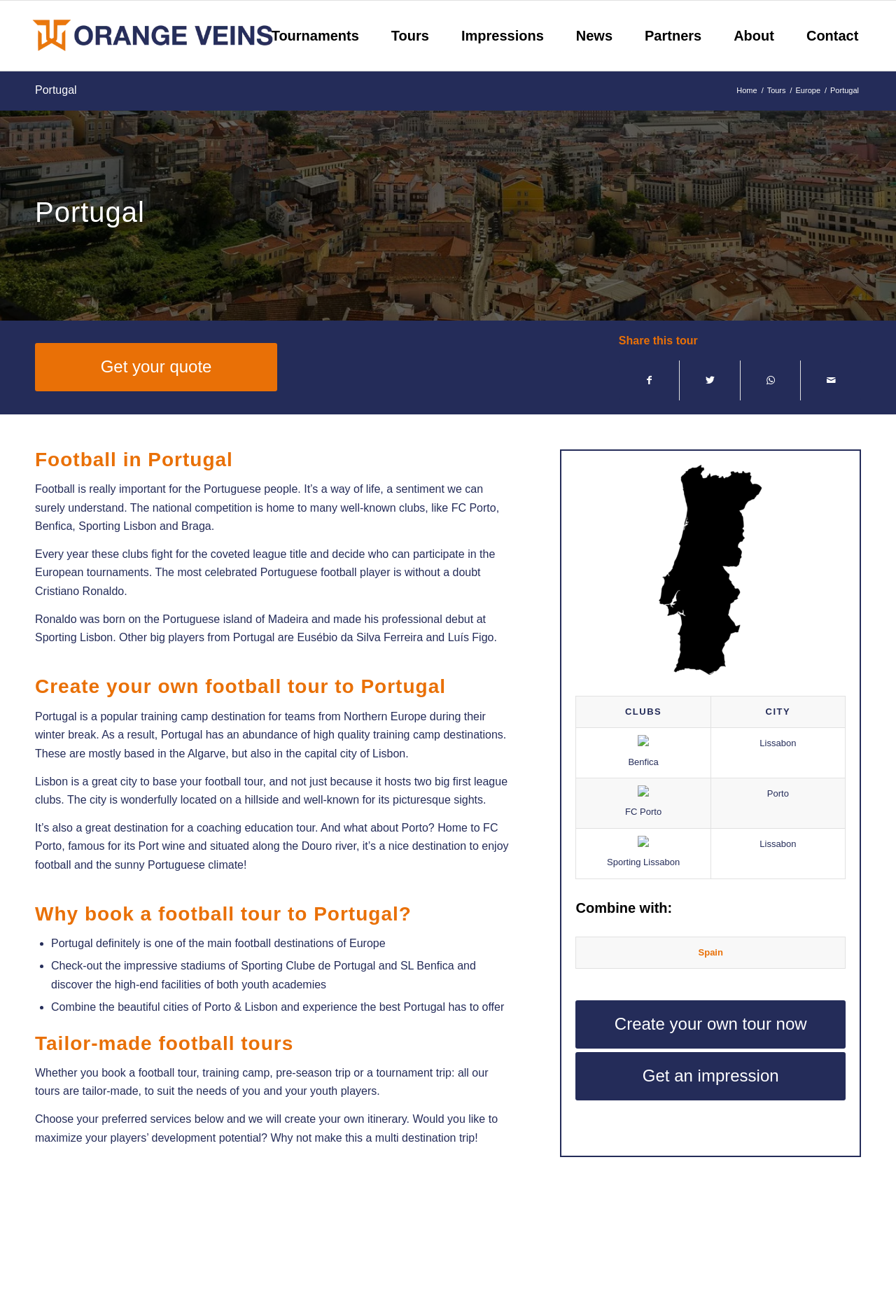Analyze the image and deliver a detailed answer to the question: What are the two big first league clubs based in Lisbon?

The webpage does not explicitly mention the two big first league clubs based in Lisbon, but it does mention Sporting Clube de Portugal and SL Benfica as two of the well-known clubs in Portugal.